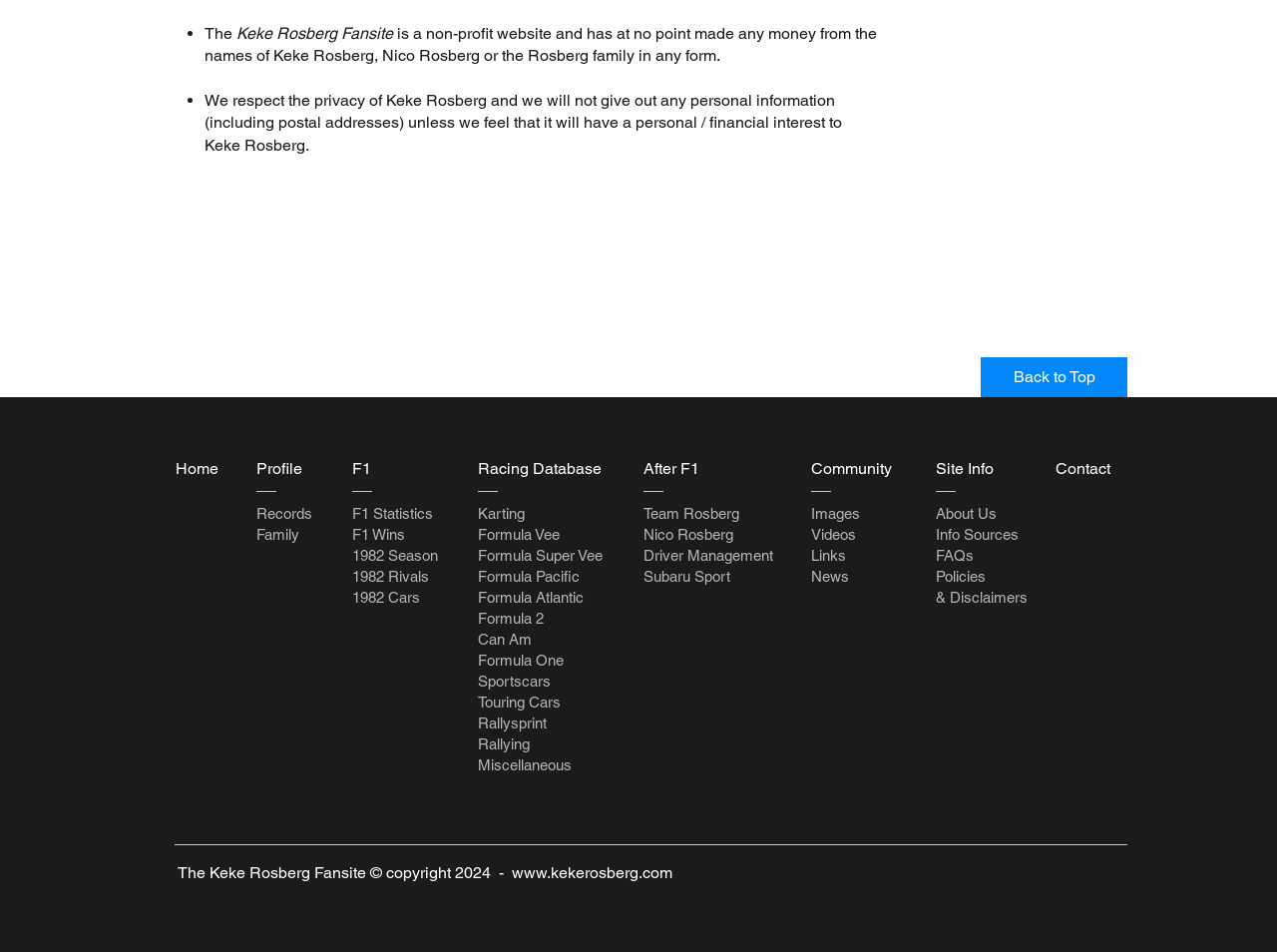Identify the bounding box coordinates of the element to click to follow this instruction: 'Go to the 'F1 Statistics' page'. Ensure the coordinates are four float values between 0 and 1, provided as [left, top, right, bottom].

[0.276, 0.531, 0.339, 0.548]